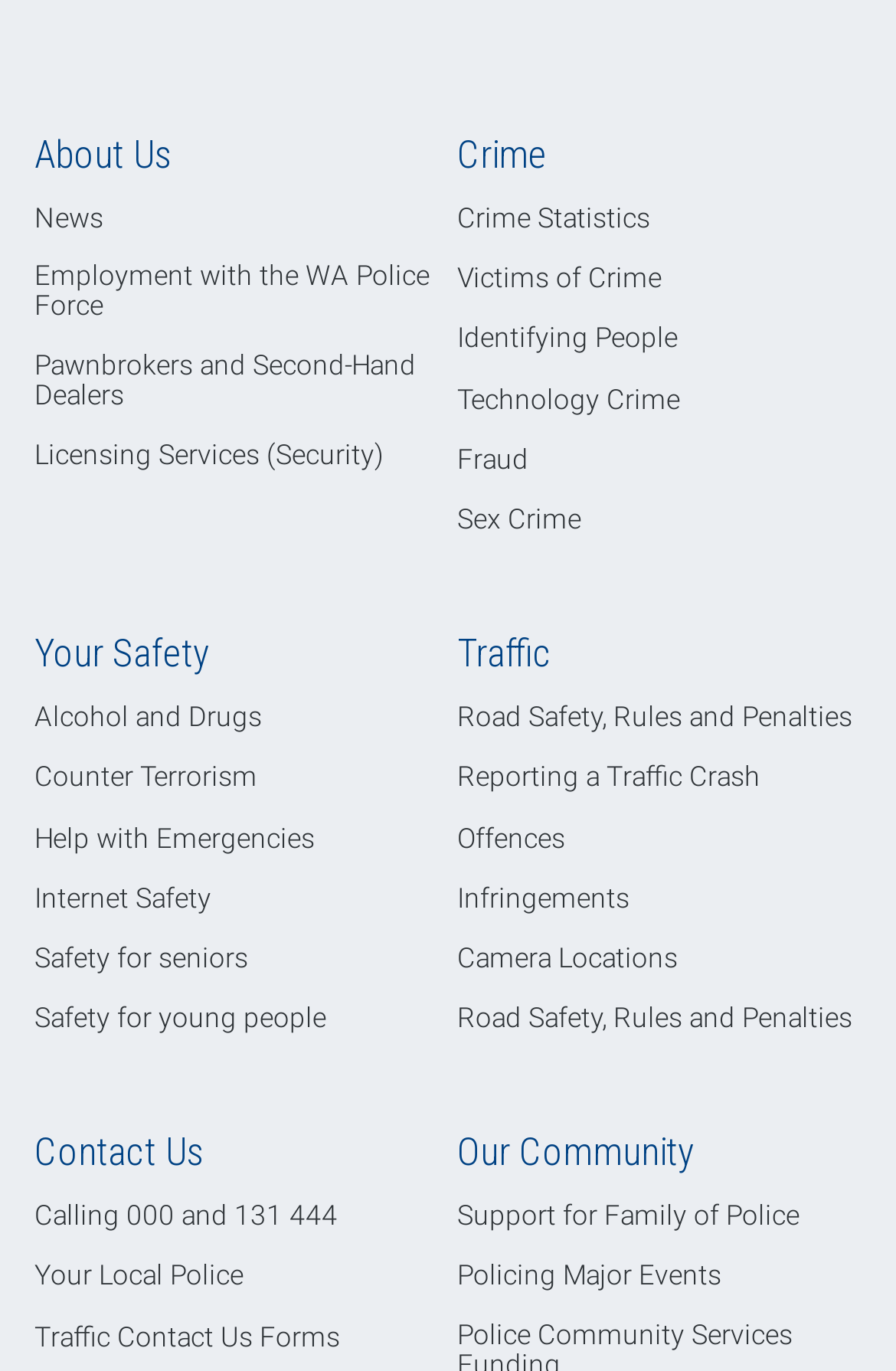Find the bounding box coordinates of the element to click in order to complete this instruction: "Get information on Traffic". The bounding box coordinates must be four float numbers between 0 and 1, denoted as [left, top, right, bottom].

[0.51, 0.459, 0.615, 0.493]